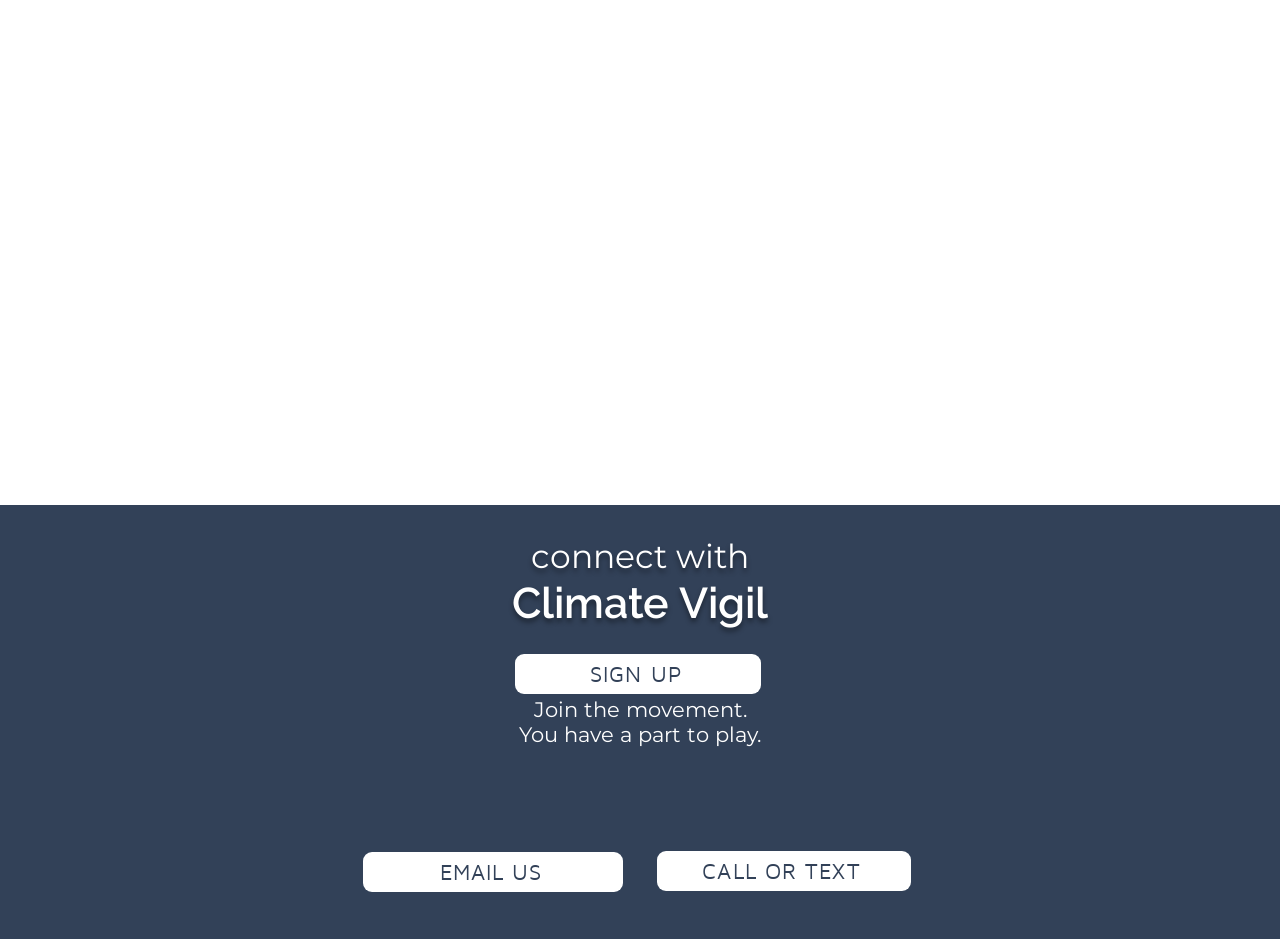How many images are there on the webpage?
Using the visual information, answer the question in a single word or phrase.

3